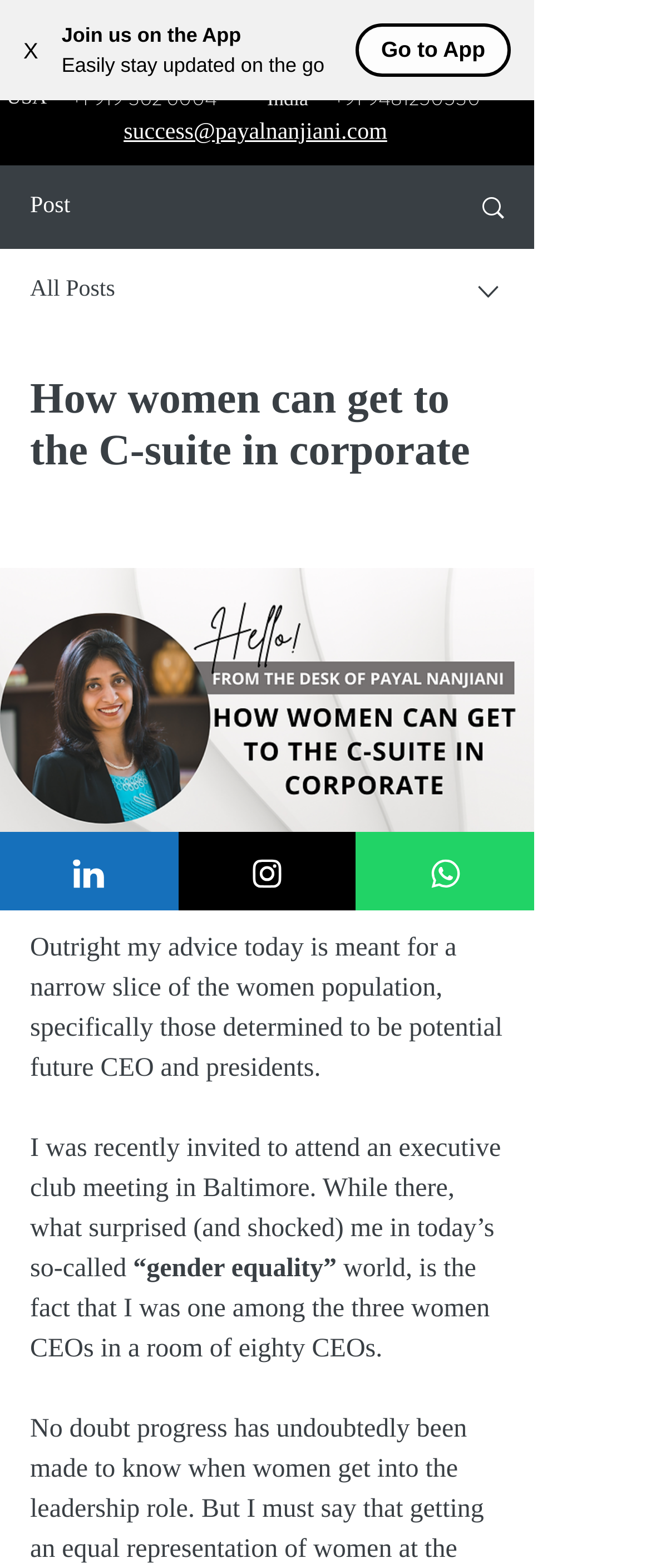Identify the main title of the webpage and generate its text content.

How women can get to the C-suite in corporate